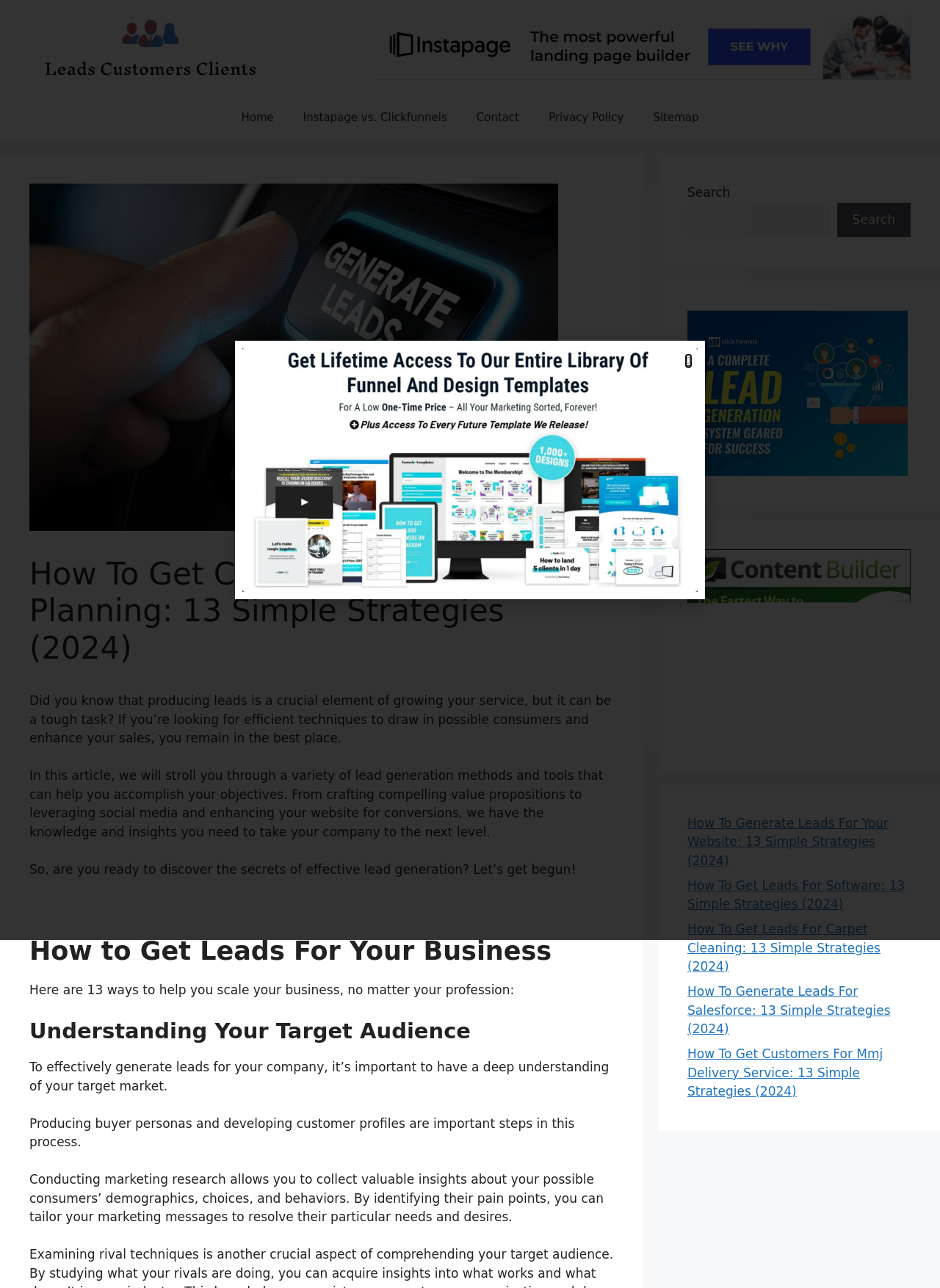What is the main topic of this webpage?
Provide an in-depth and detailed explanation in response to the question.

Based on the webpage content, it appears that the main topic is financial planning, specifically how to get clients for financial planning. The heading 'How To Get Clients For Financial Planning: 13 Simple Strategies (2024)' and the text 'Want to get more clients for your business?' suggest that the webpage is focused on providing strategies for financial planners to acquire clients.